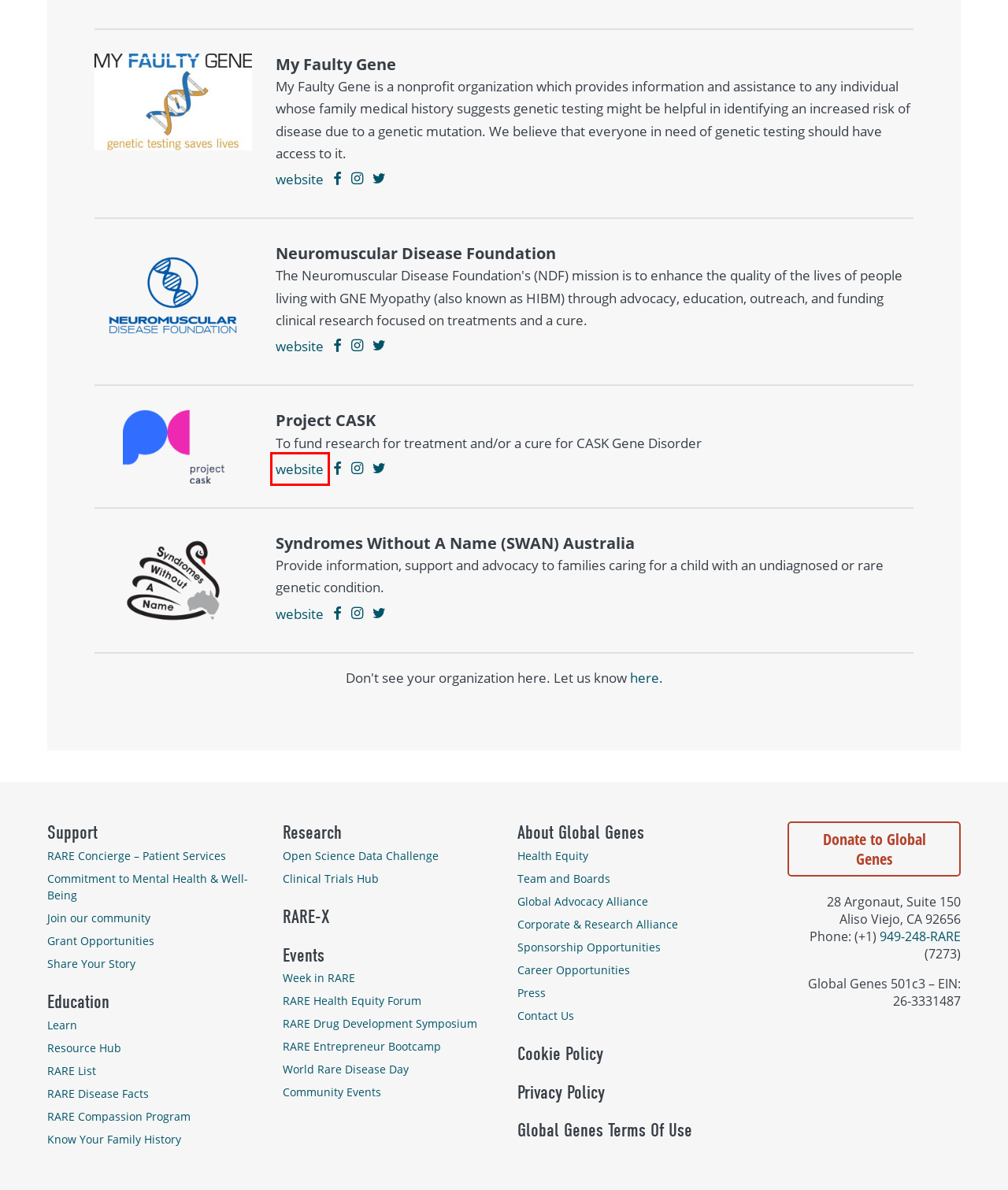You are given a screenshot of a webpage with a red rectangle bounding box. Choose the best webpage description that matches the new webpage after clicking the element in the bounding box. Here are the candidates:
A. RARE-X – Patient's Data Powering Progress
B. Orphanet
C. Combined Brain
D. Project CASK | Cask Gene Disorder | Innovative Rare Disease Non Profit
E. Aux Pas Du Coeur – Association
F. Orphadata – Orphanet datasets
G. Heart of a Giant Foundation
H. Moonshots for Unicorns

D